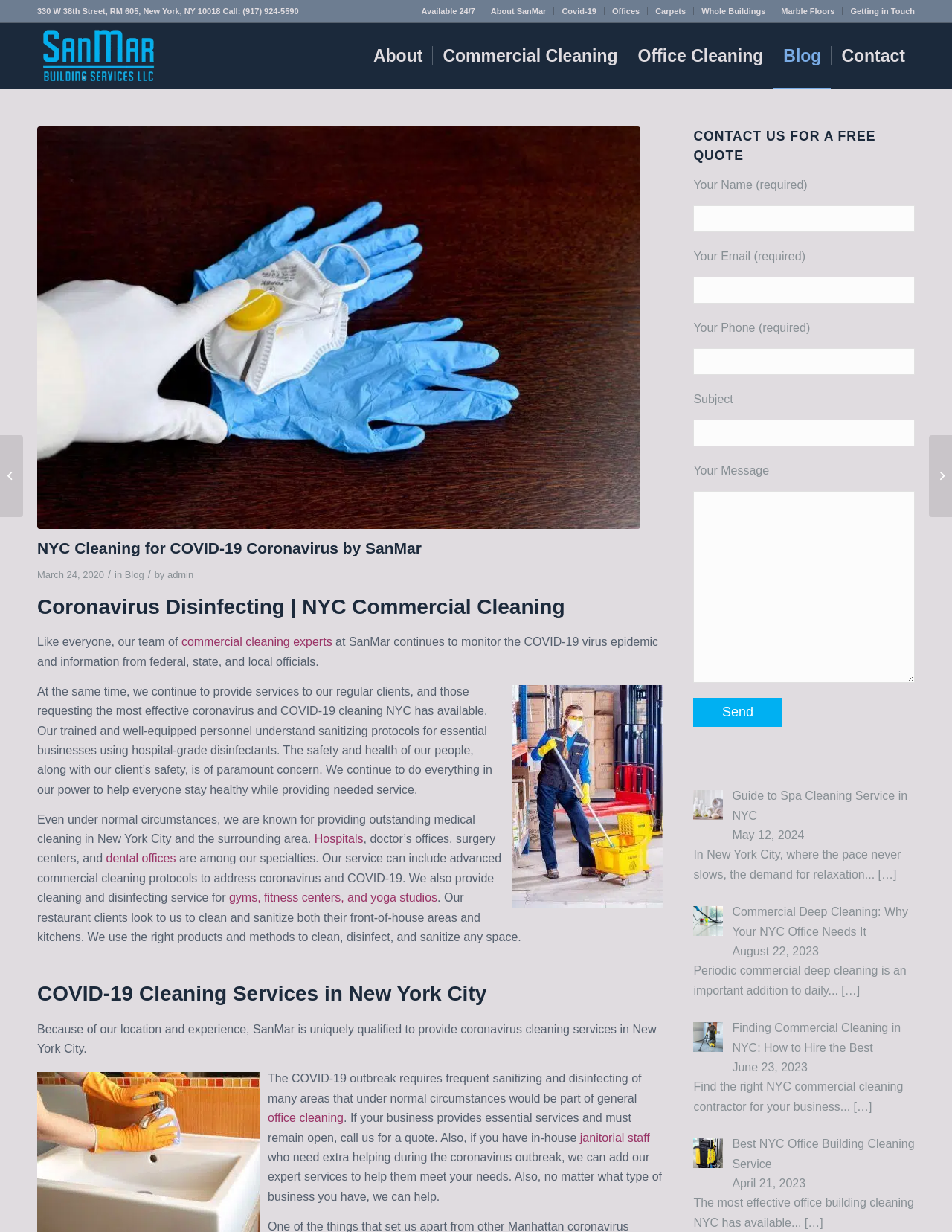What is the address of SanMar mentioned on the webpage?
Craft a detailed and extensive response to the question.

The address of SanMar is mentioned on the webpage as '330 W 38th Street, RM 605, New York, NY 10018', which is likely the physical location of the company.